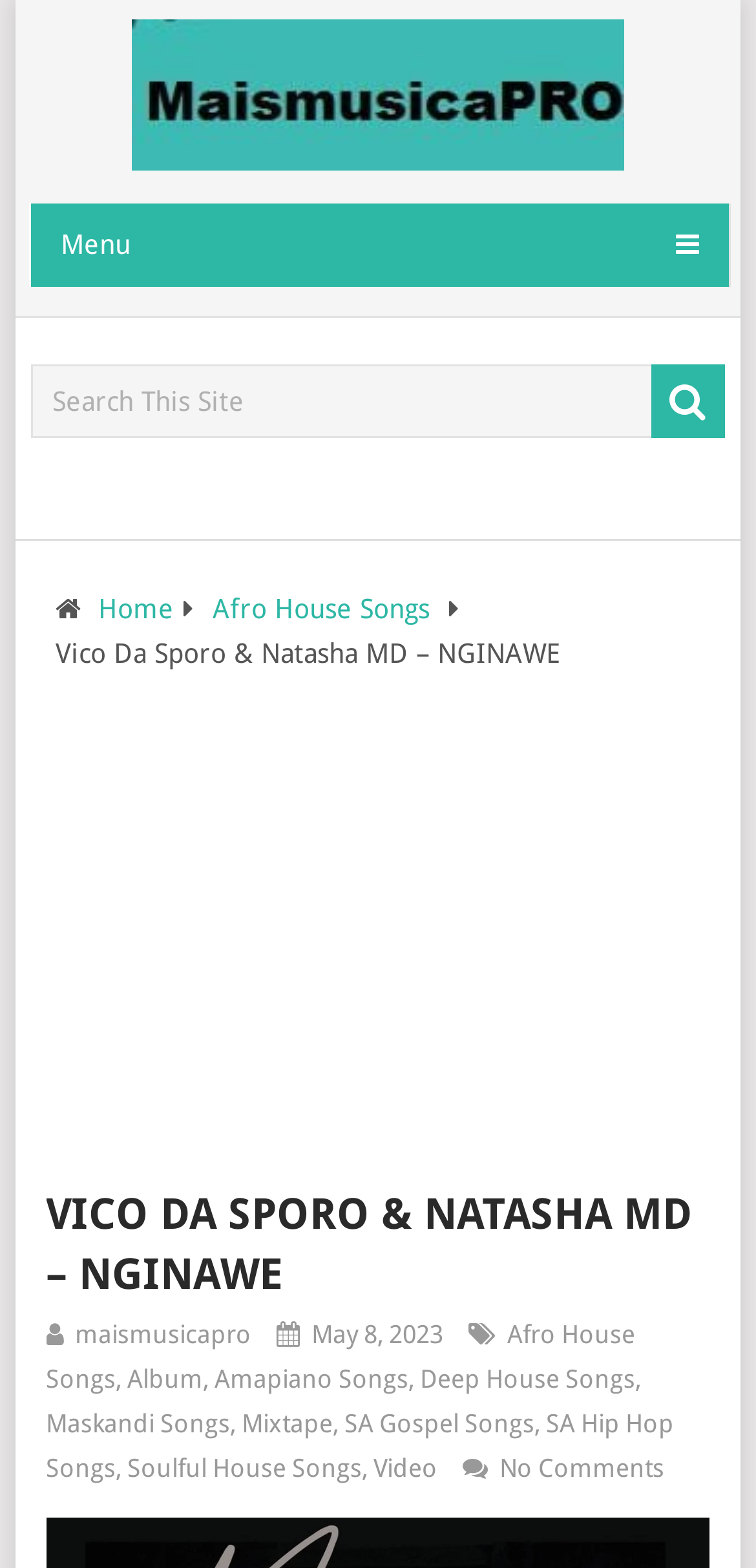What is the title or heading displayed on the webpage?

VICO DA SPORO & NATASHA MD – NGINAWE